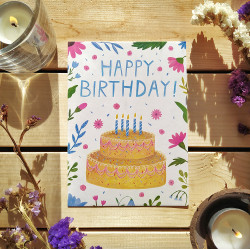Explain the details of the image comprehensively.

The image features a vibrant birthday card set against a rustic wooden surface. The card showcases a beautifully illustrated cake adorned with colorful decorations and five lit candles on top, signaling a festive celebration. Surrounding the cake, the text "HAPPY BIRTHDAY!" is prominently displayed in playful lettering, surrounded by an array of colorful floral designs that enhance the cheerful atmosphere. Scattered around the card are natural elements like dried flowers and candles, adding a cozy and inviting touch to the setting. Overall, this delightful composition captures the joy and warmth of a birthday celebration.